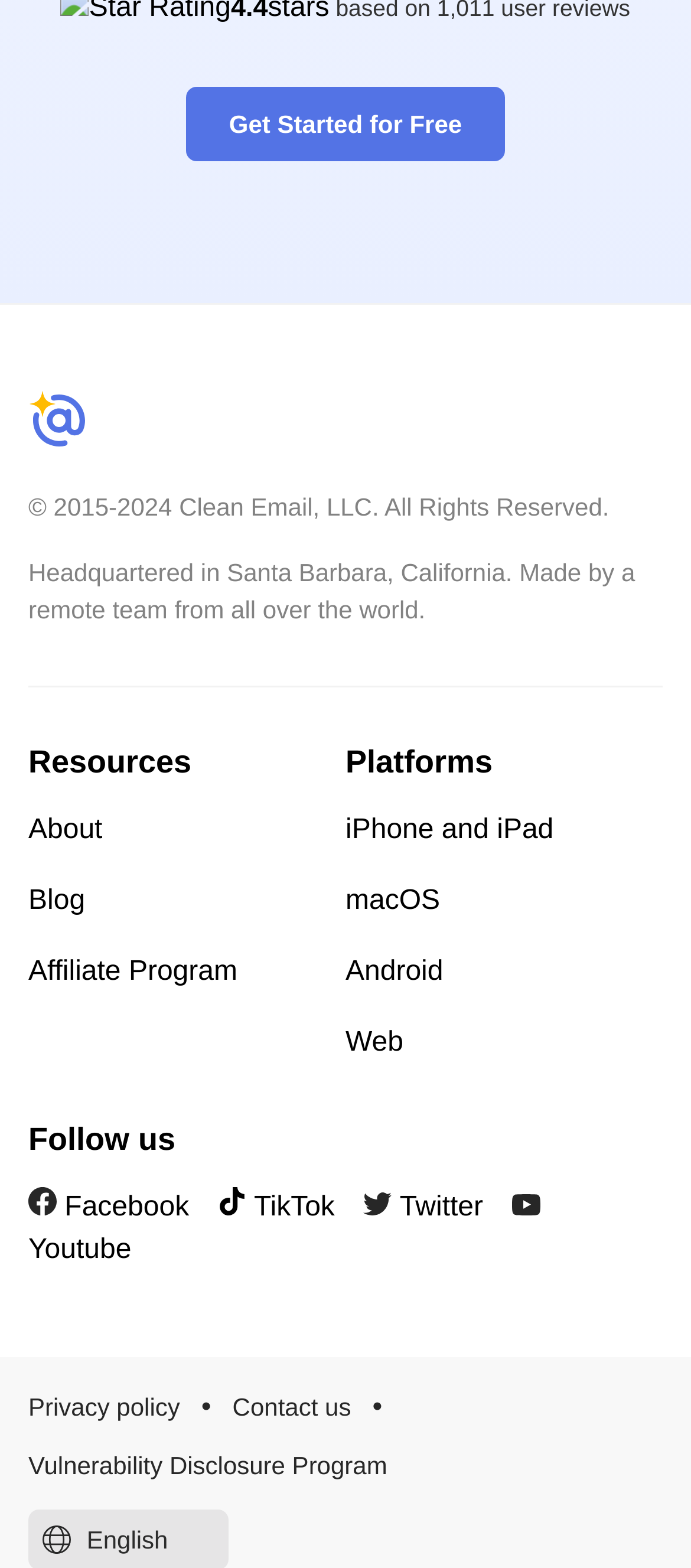What is the last link in the footer section?
Using the details shown in the screenshot, provide a comprehensive answer to the question.

I looked at the link elements in the footer section and found the last one, which is 'Vulnerability Disclosure Program' located at [0.041, 0.916, 0.56, 0.953] coordinates.